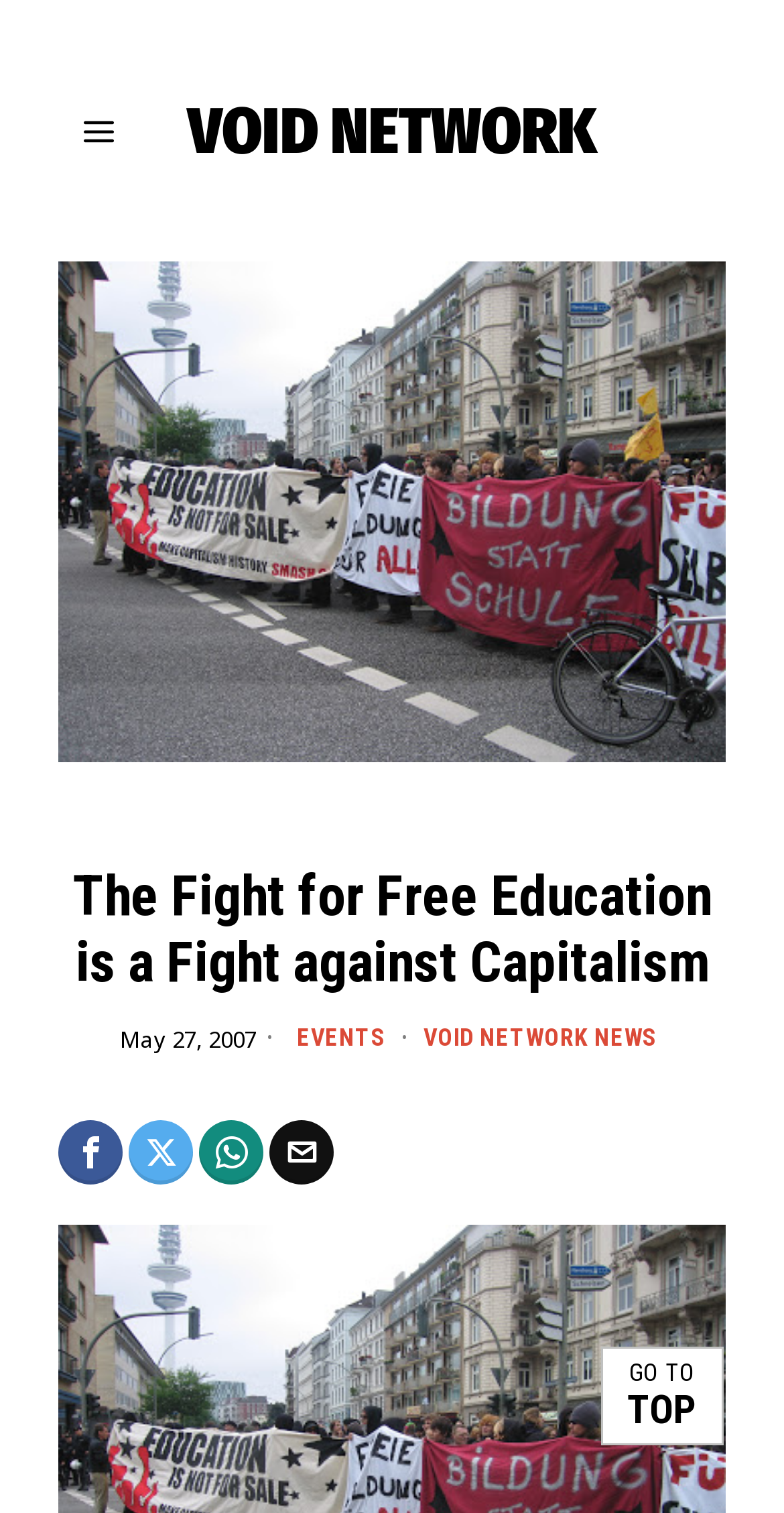Highlight the bounding box of the UI element that corresponds to this description: "X".

[0.165, 0.74, 0.247, 0.782]